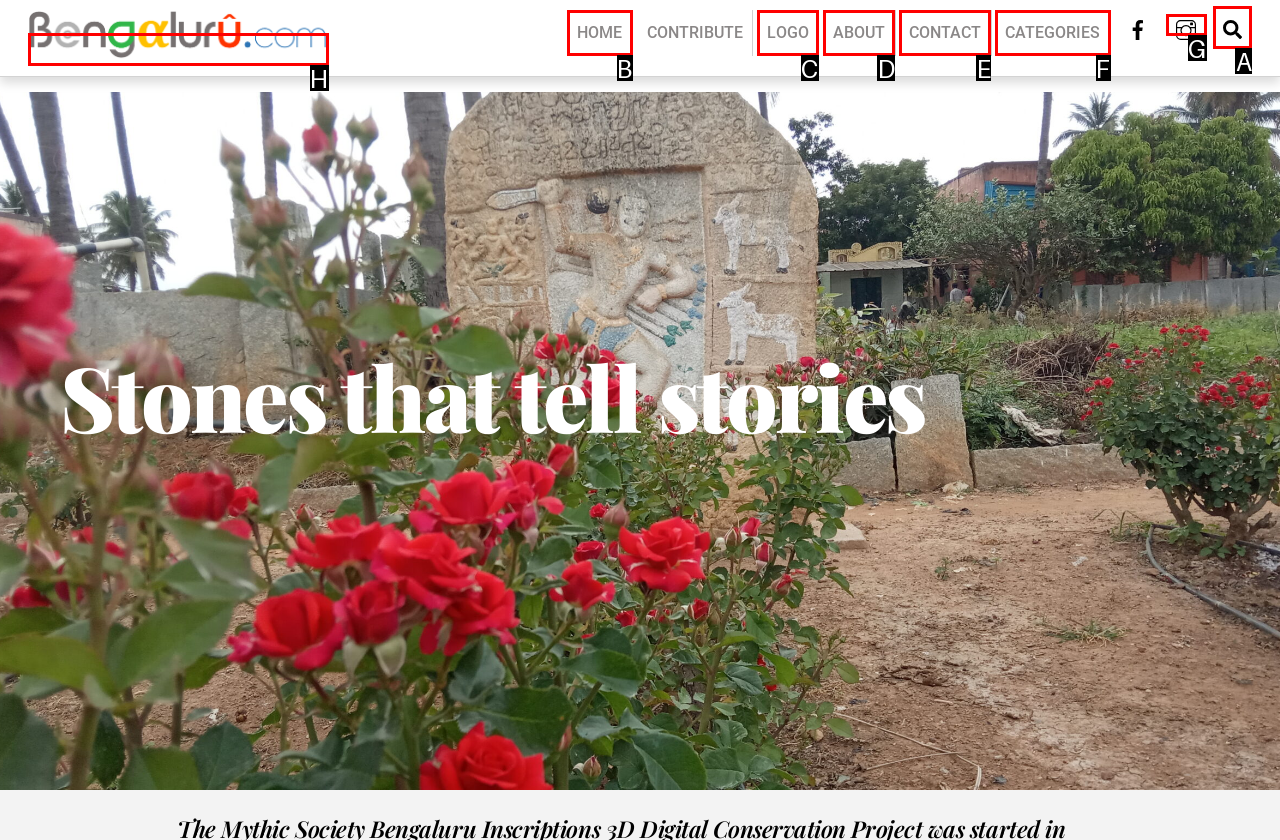Tell me which one HTML element I should click to complete the following task: search for something Answer with the option's letter from the given choices directly.

A